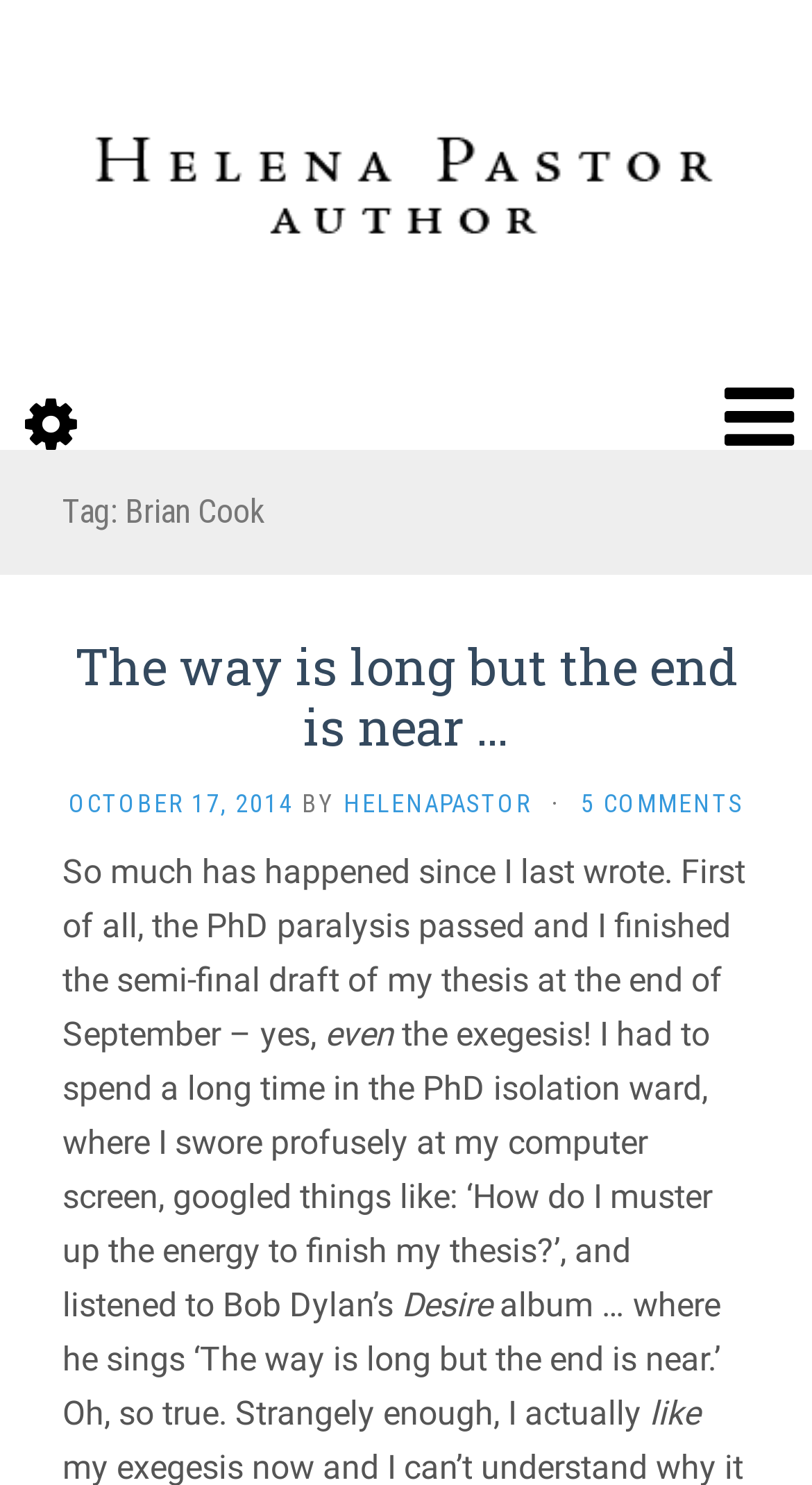Examine the screenshot and answer the question in as much detail as possible: What is the title of the first blog post?

The title of the first blog post is obtained from the heading element 'The way is long but the end is near …' which is located within the 'Tag: Brian Cook' section with a bounding box coordinate of [0.077, 0.429, 0.923, 0.51].